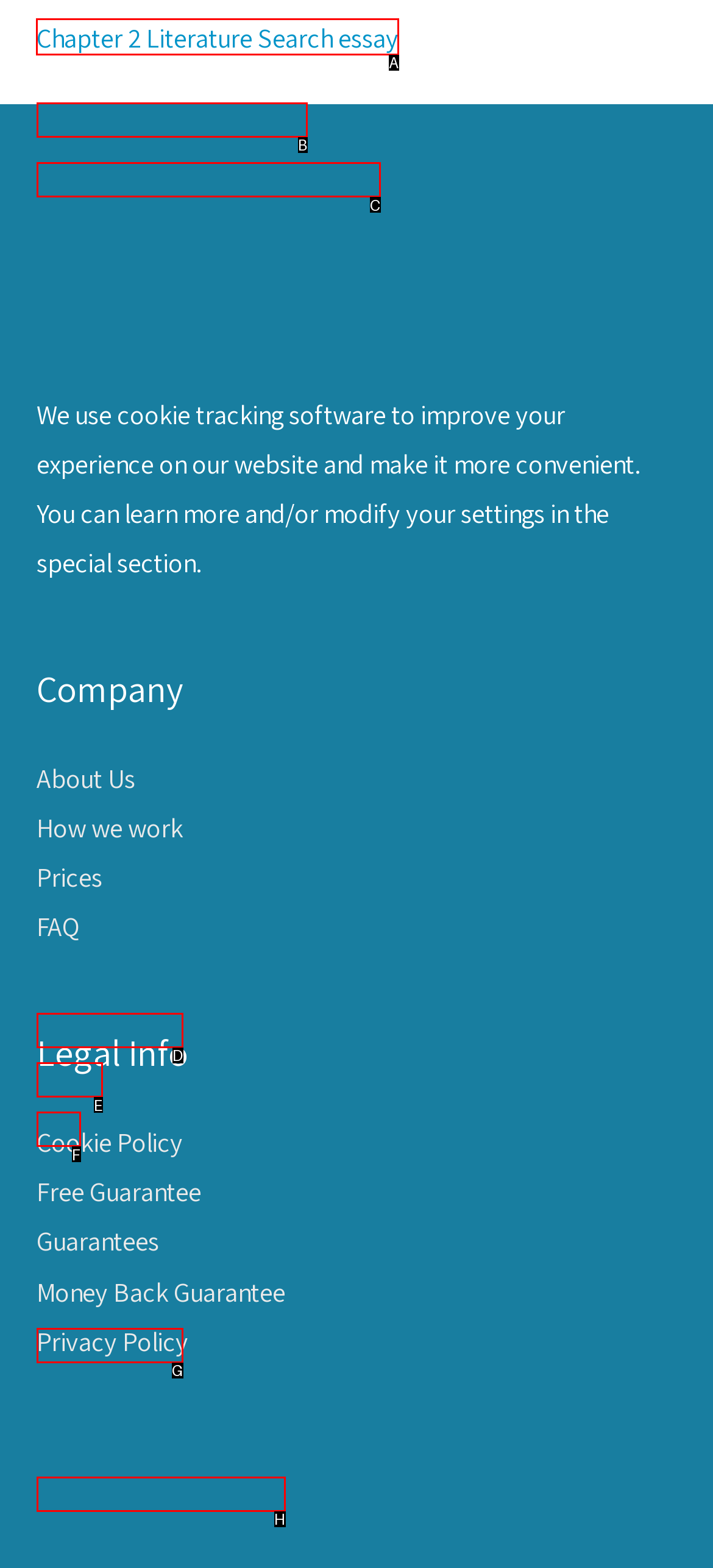Select the HTML element that should be clicked to accomplish the task: View Chapter 2 Literature Search essay Reply with the corresponding letter of the option.

A